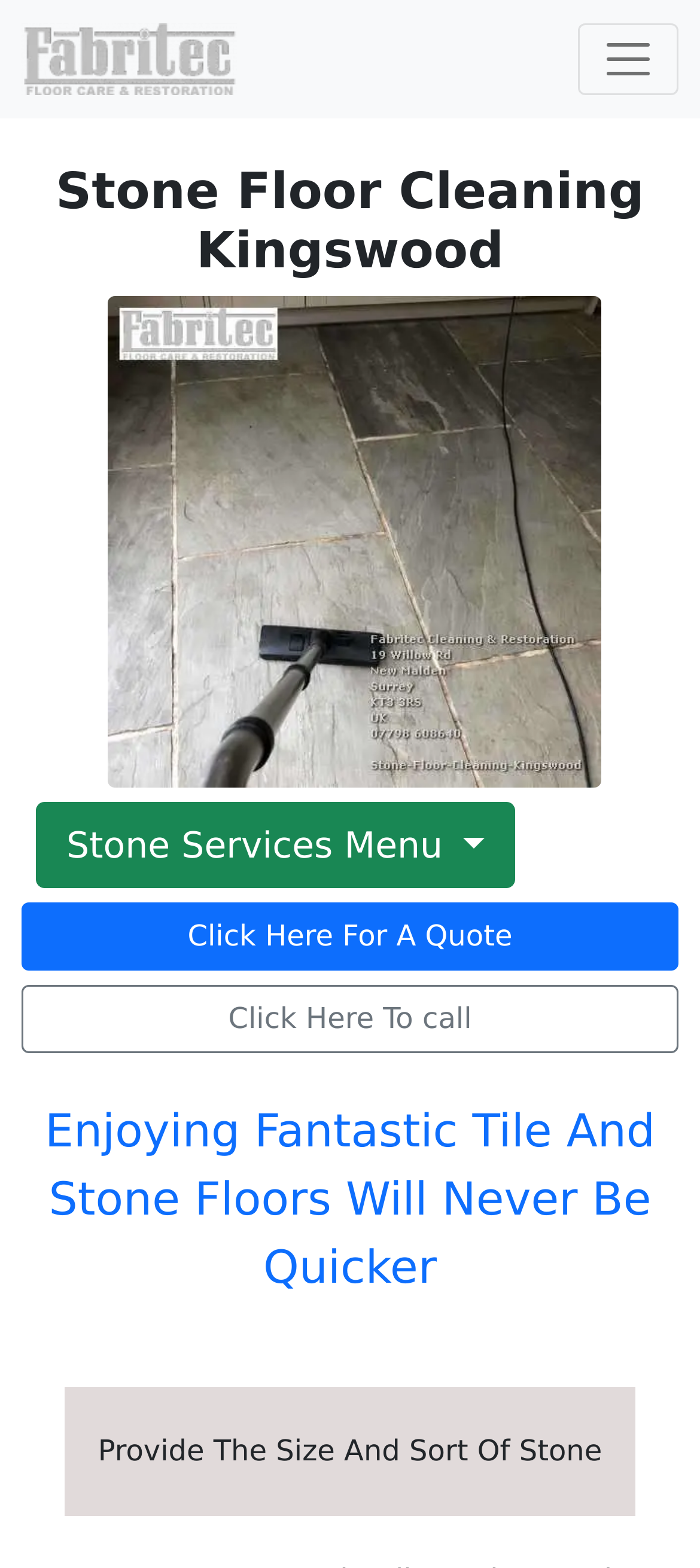Using the details from the image, please elaborate on the following question: What is the logo of the website?

The logo is located at the top left corner of the webpage, and it is an image with the text 'header logo for Surrey stone care - stone floor restoration services in Surrey'.